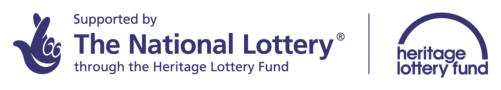Detail everything you observe in the image.

The image features the official logo of The National Lottery, highlighting its support for various community initiatives and projects through the Heritage Lottery Fund. This contribution aims to preserve and enhance the heritage and cultural assets of local areas, emphasizing the importance of historical projects like those documented in Kibworth. The branding includes the logos and text "Supported by The National Lottery" and "heritage lottery fund," signifying their commitment to promoting and funding heritage activities that enrich community life.